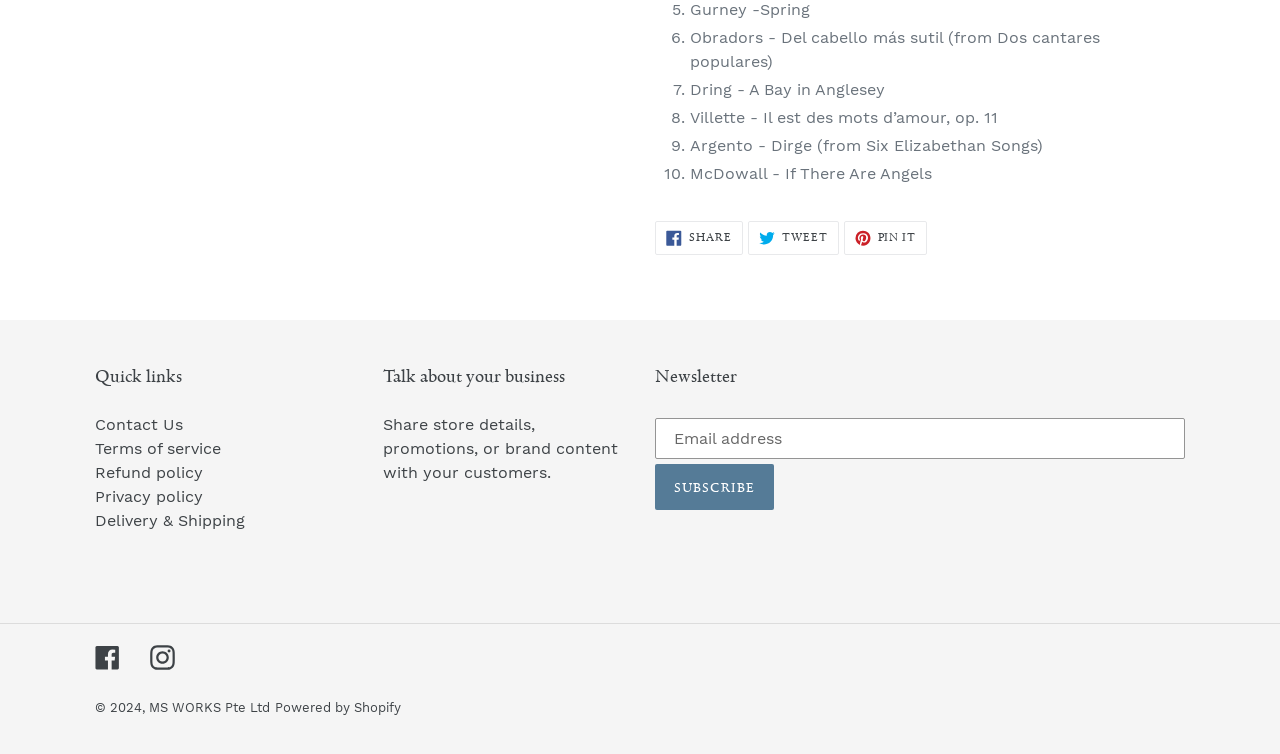Provide the bounding box coordinates for the UI element described in this sentence: "MS WORKS Pte Ltd". The coordinates should be four float values between 0 and 1, i.e., [left, top, right, bottom].

[0.116, 0.928, 0.211, 0.948]